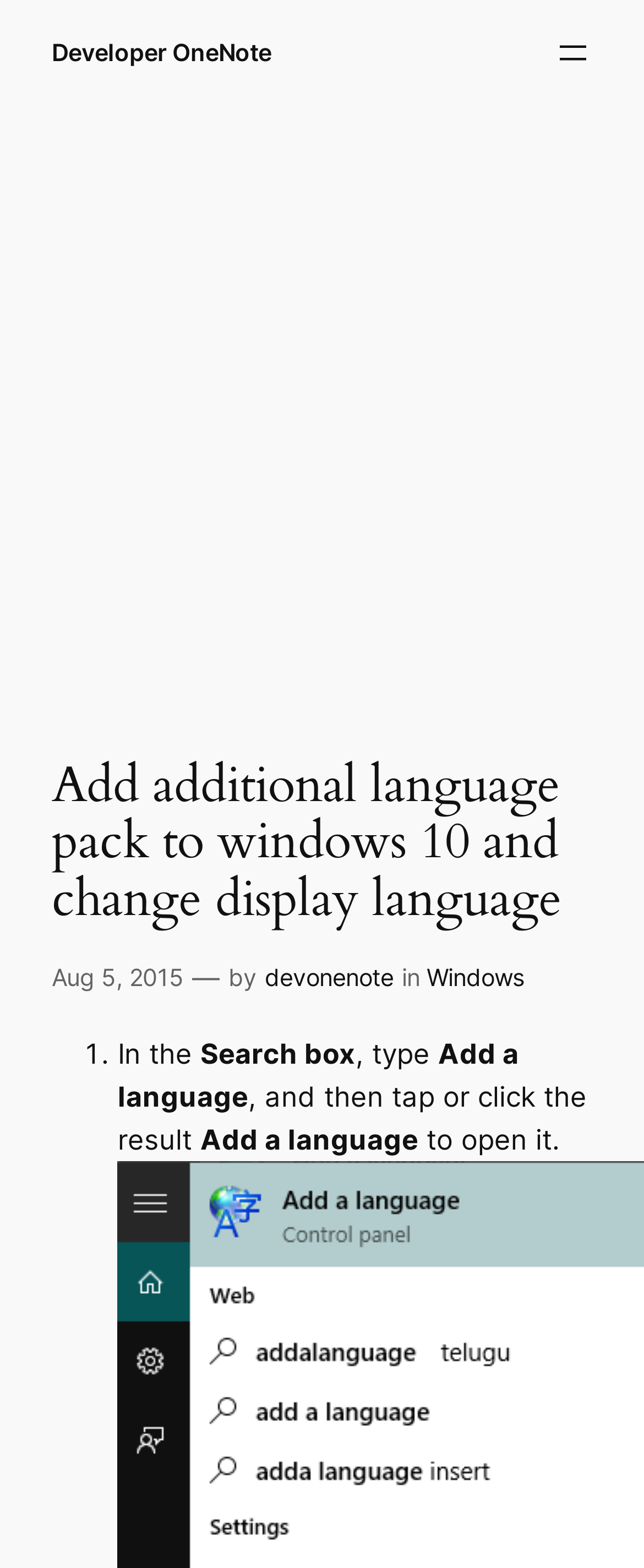Please reply with a single word or brief phrase to the question: 
Who is the author of the article?

devonenote